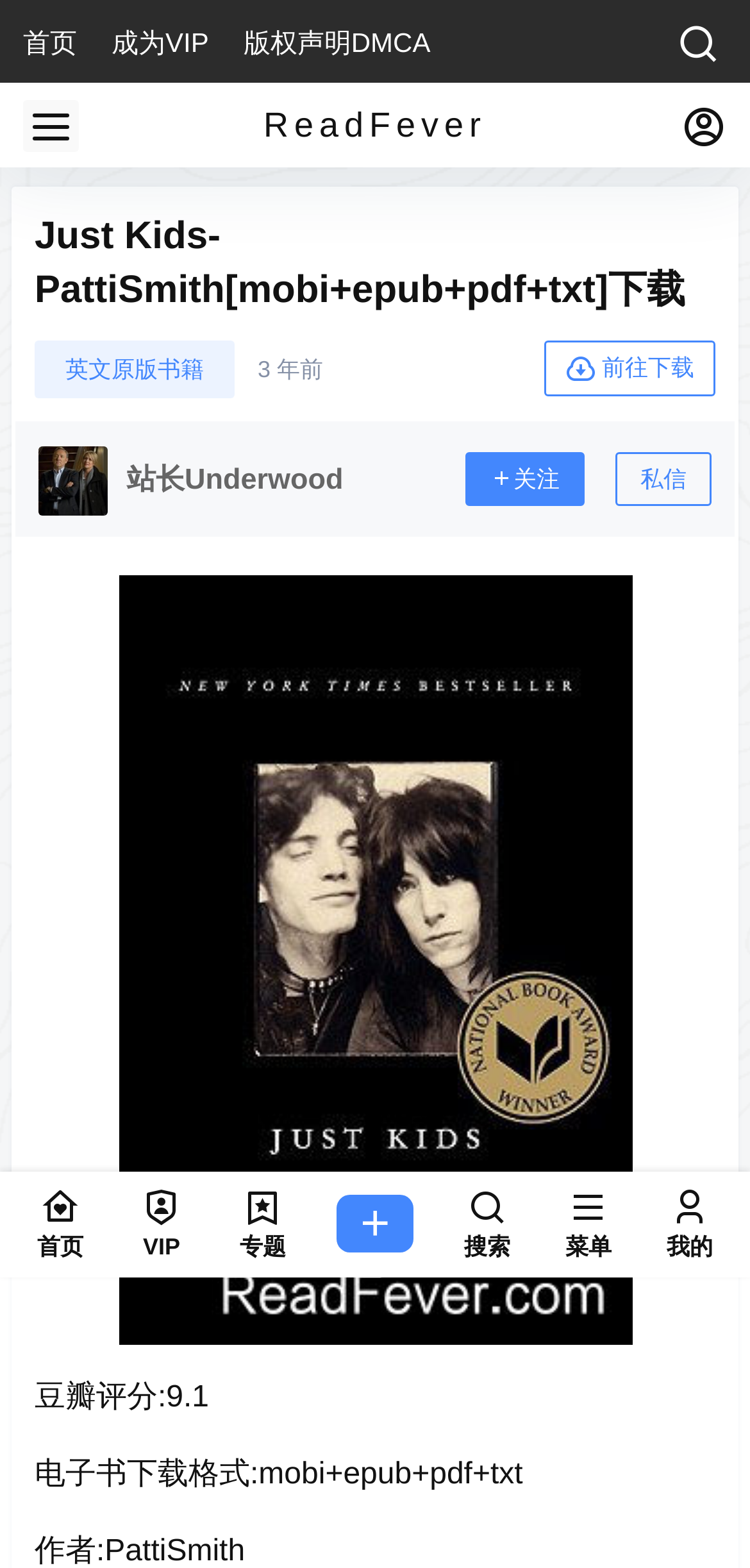Find the bounding box coordinates for the element that must be clicked to complete the instruction: "go to the homepage". The coordinates should be four float numbers between 0 and 1, indicated as [left, top, right, bottom].

[0.013, 0.753, 0.148, 0.807]